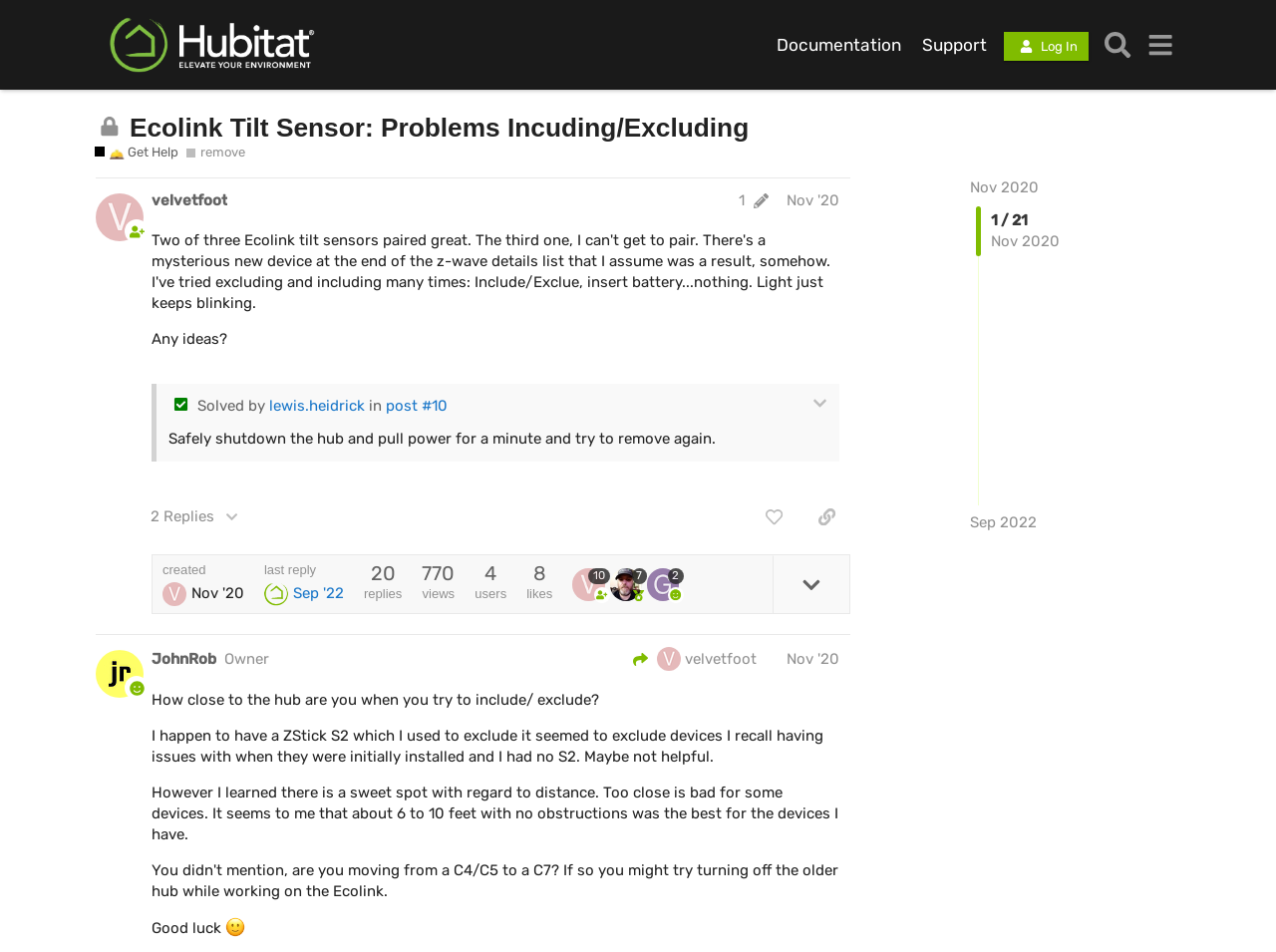What is the username of the person who started this topic?
Refer to the image and provide a thorough answer to the question.

The heading 'velvetfoot post edit history Nov '20' suggests that the person who started this topic is velvetfoot. This is also supported by the presence of velvetfoot's username in the post.